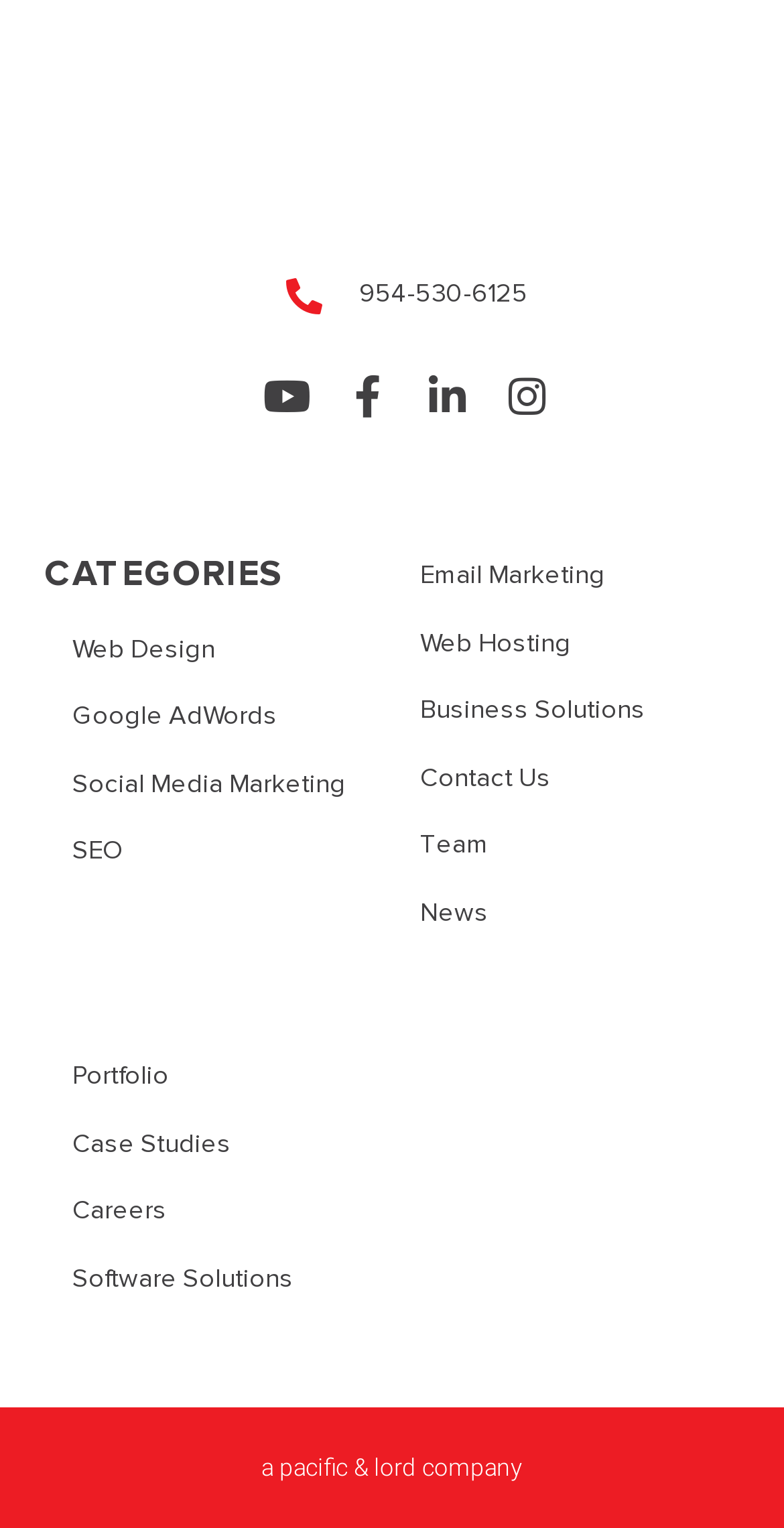Using the element description Social Media Marketing, predict the bounding box coordinates for the UI element. Provide the coordinates in (top-left x, top-left y, bottom-right x, bottom-right y) format with values ranging from 0 to 1.

[0.056, 0.501, 0.5, 0.526]